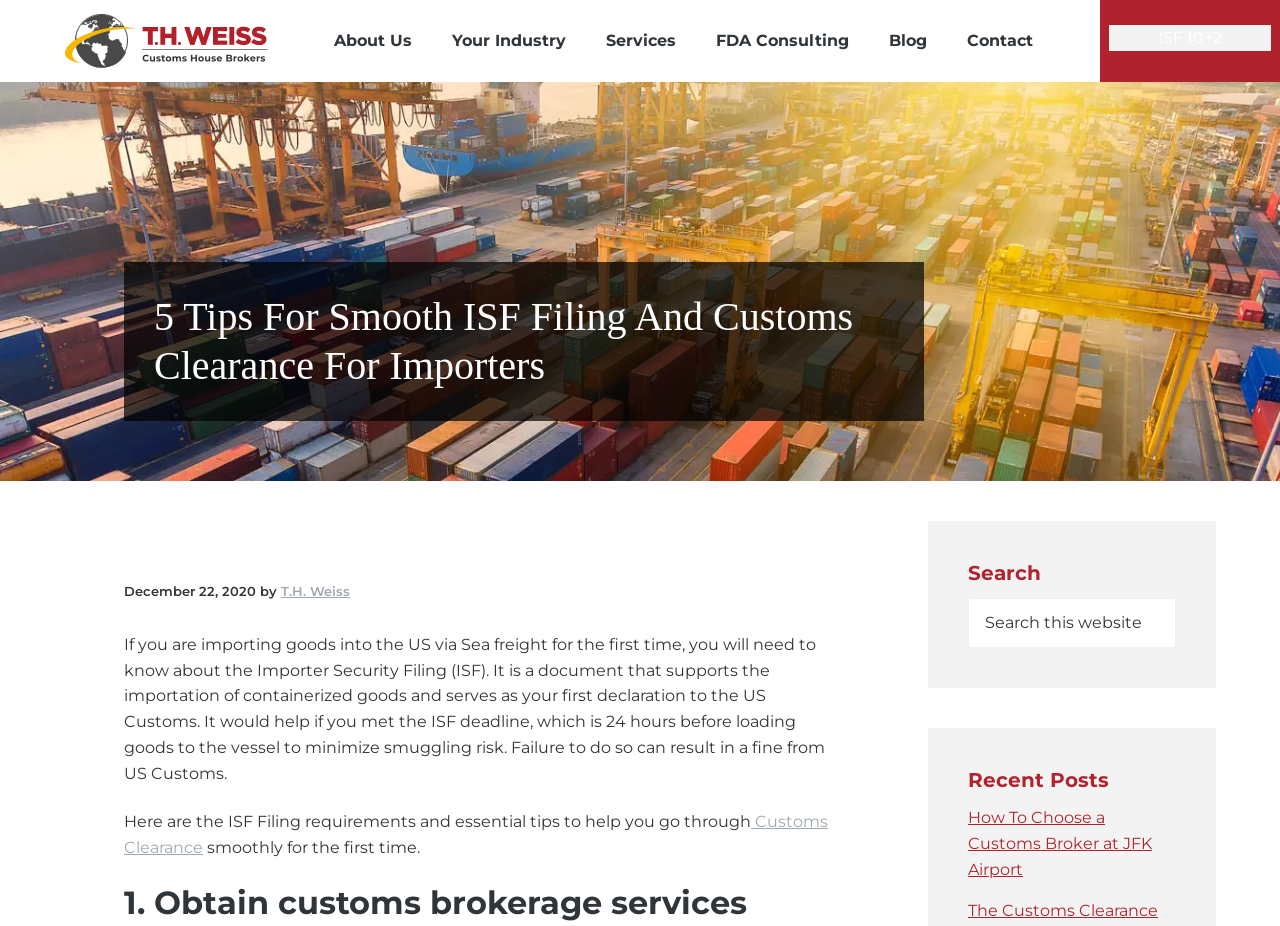What is the text of the webpage's headline?

5 Tips For Smooth ISF Filing And Customs Clearance For Importers